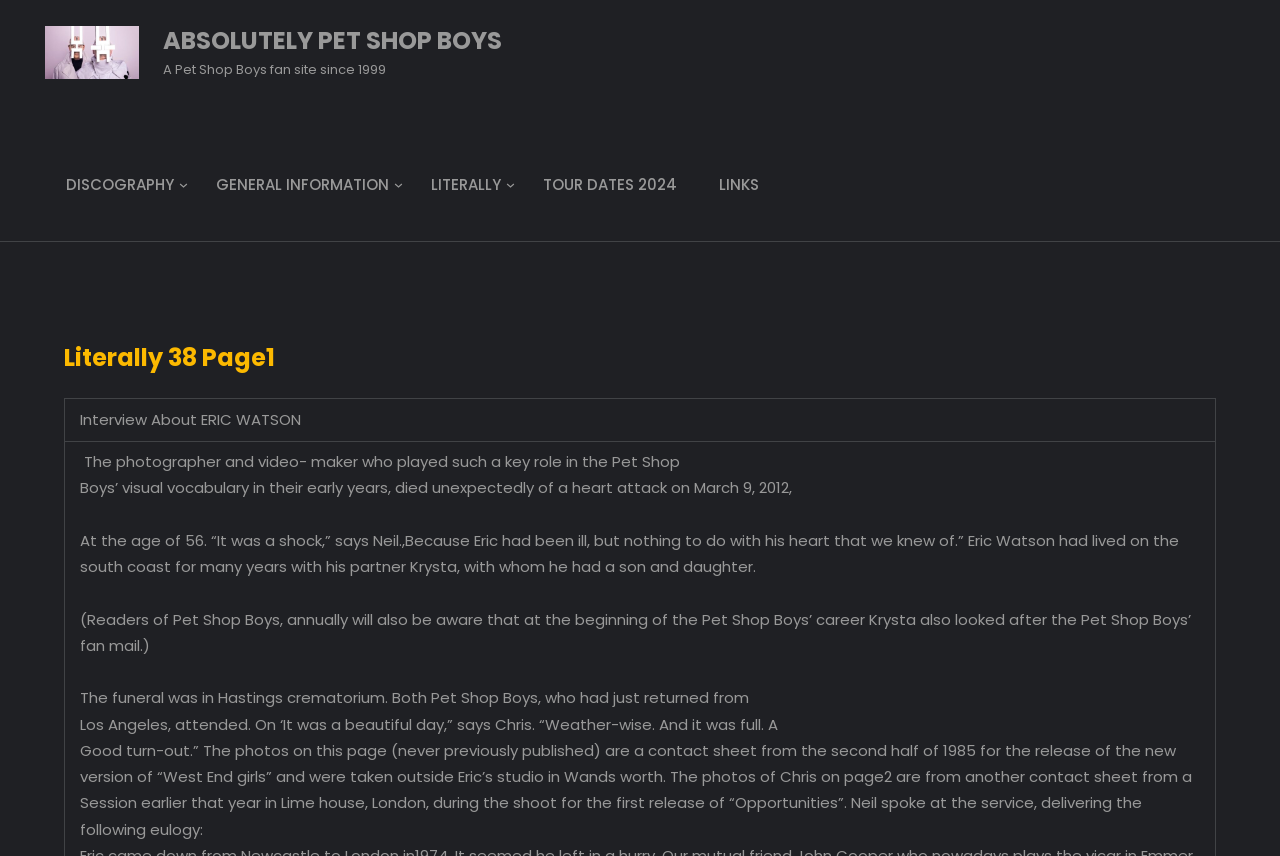Analyze the image and provide a detailed answer to the question: How many children did Eric Watson have?

The StaticText element contains the sentence '...with whom he had a son and daughter.', which indicates that Eric Watson had a son and a daughter.